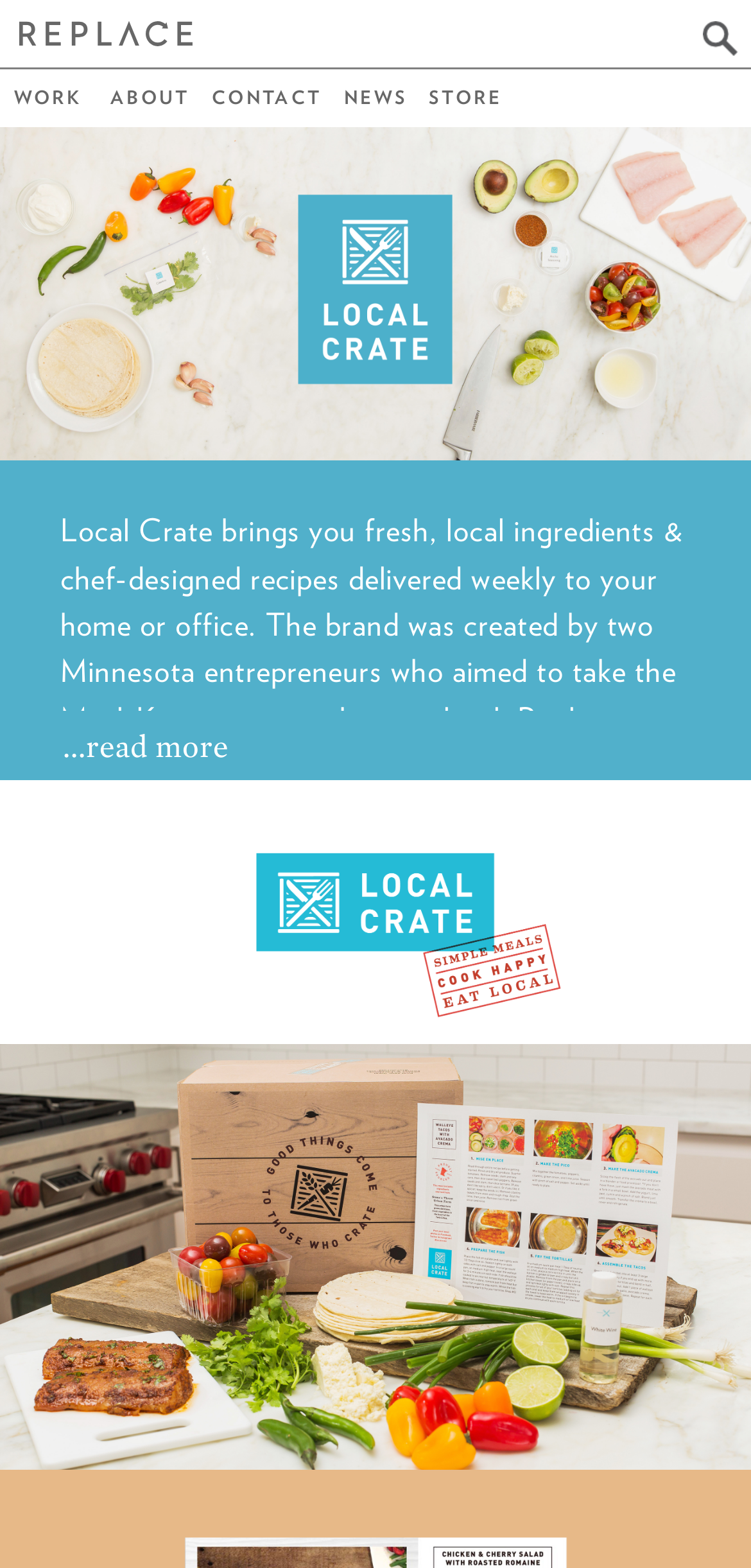What is the tagline of Local Crate?
Can you give a detailed and elaborate answer to the question?

The tagline of Local Crate is SIMPLE MEALS. COOK HAPPY. EAT LOCAL., which emphasizes the simplicity and local sourcing of their meal kits.